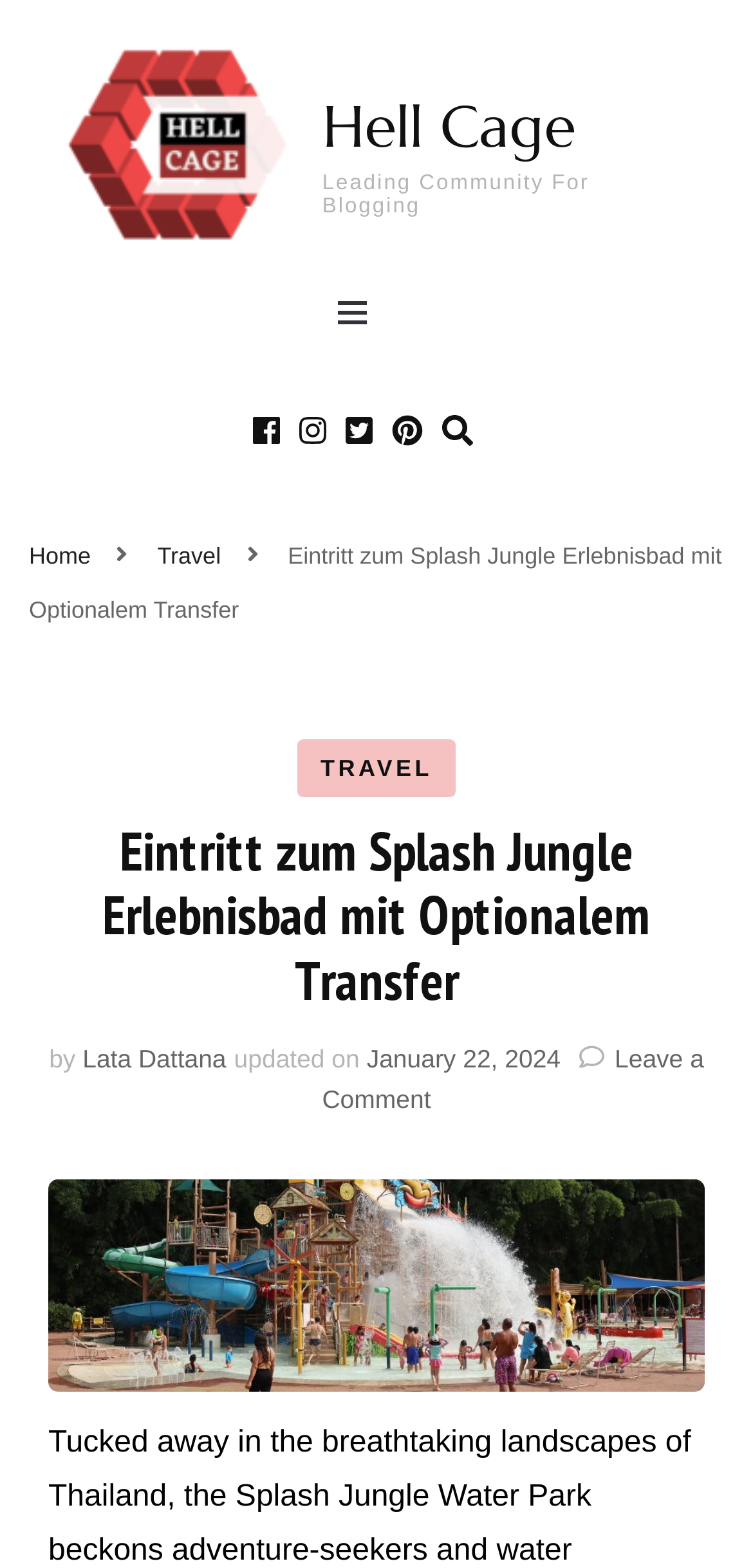Please determine the bounding box coordinates of the element's region to click for the following instruction: "Read the Eintritt zum Splash Jungle Erlebnisbad mit Optionalem Transfer article".

[0.038, 0.346, 0.959, 0.397]